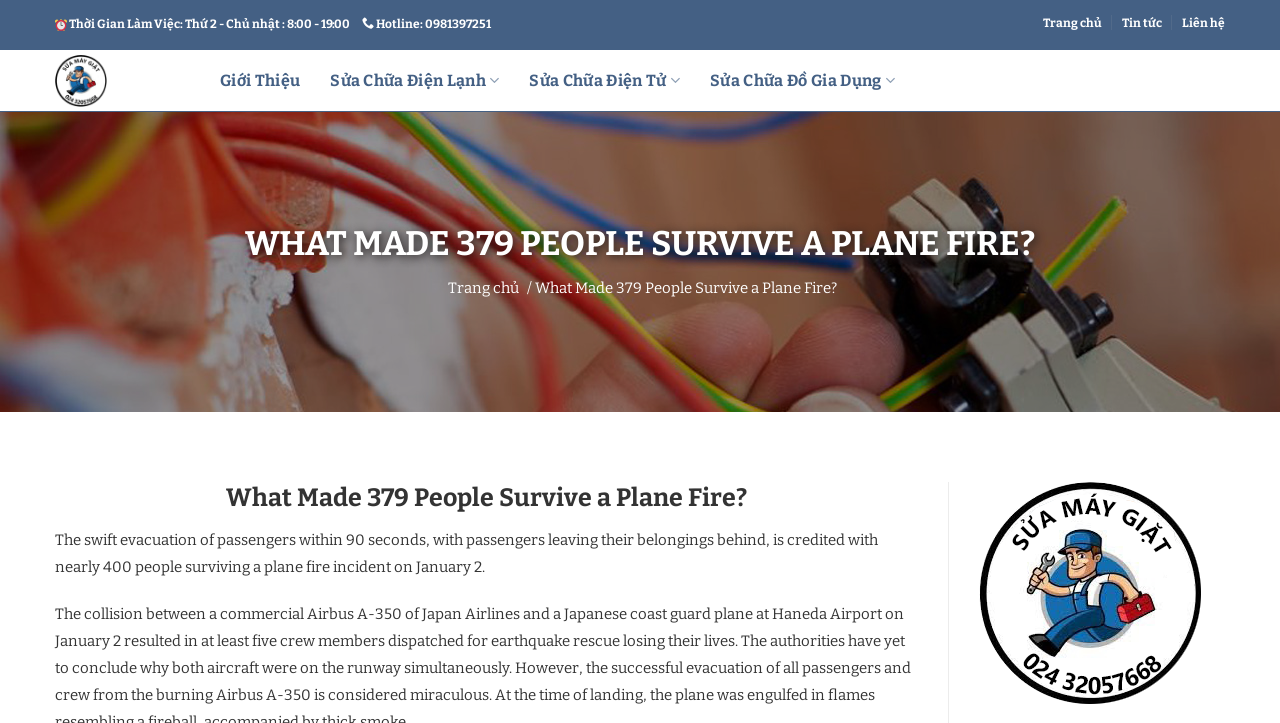What is the topic of this article?
Refer to the image and provide a one-word or short phrase answer.

Plane fire